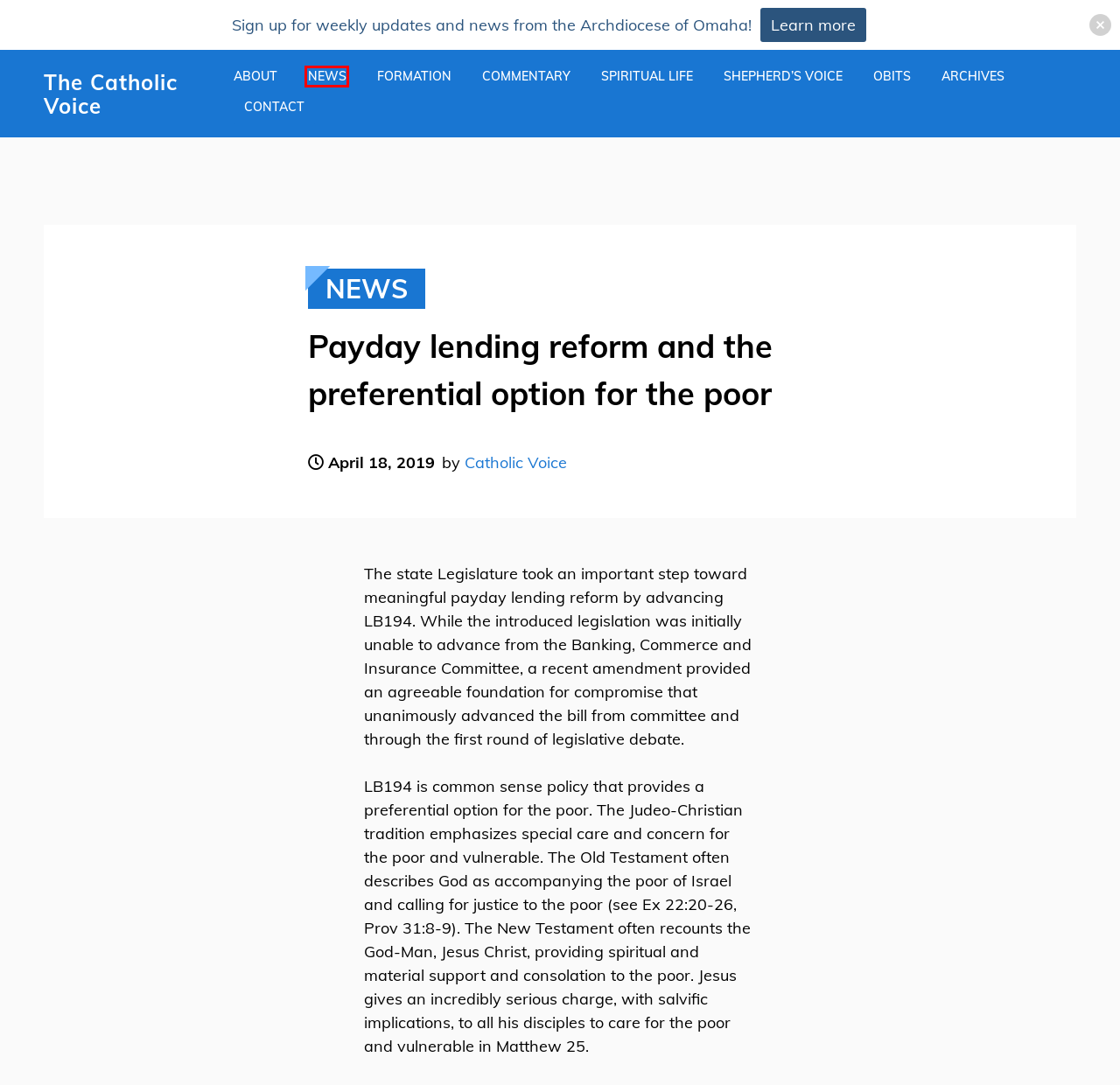With the provided webpage screenshot containing a red bounding box around a UI element, determine which description best matches the new webpage that appears after clicking the selected element. The choices are:
A. Catholic Voice, Author at The Catholic Voice
B. Home - The Catholic Voice
C. About - The Catholic Voice
D. Shepherd's Voice - The Catholic Voice
E. Contact Us - The Catholic Voice
F. News - The Catholic Voice
G. Obituary - The Catholic Voice
H. Spiritual Life - The Catholic Voice

F